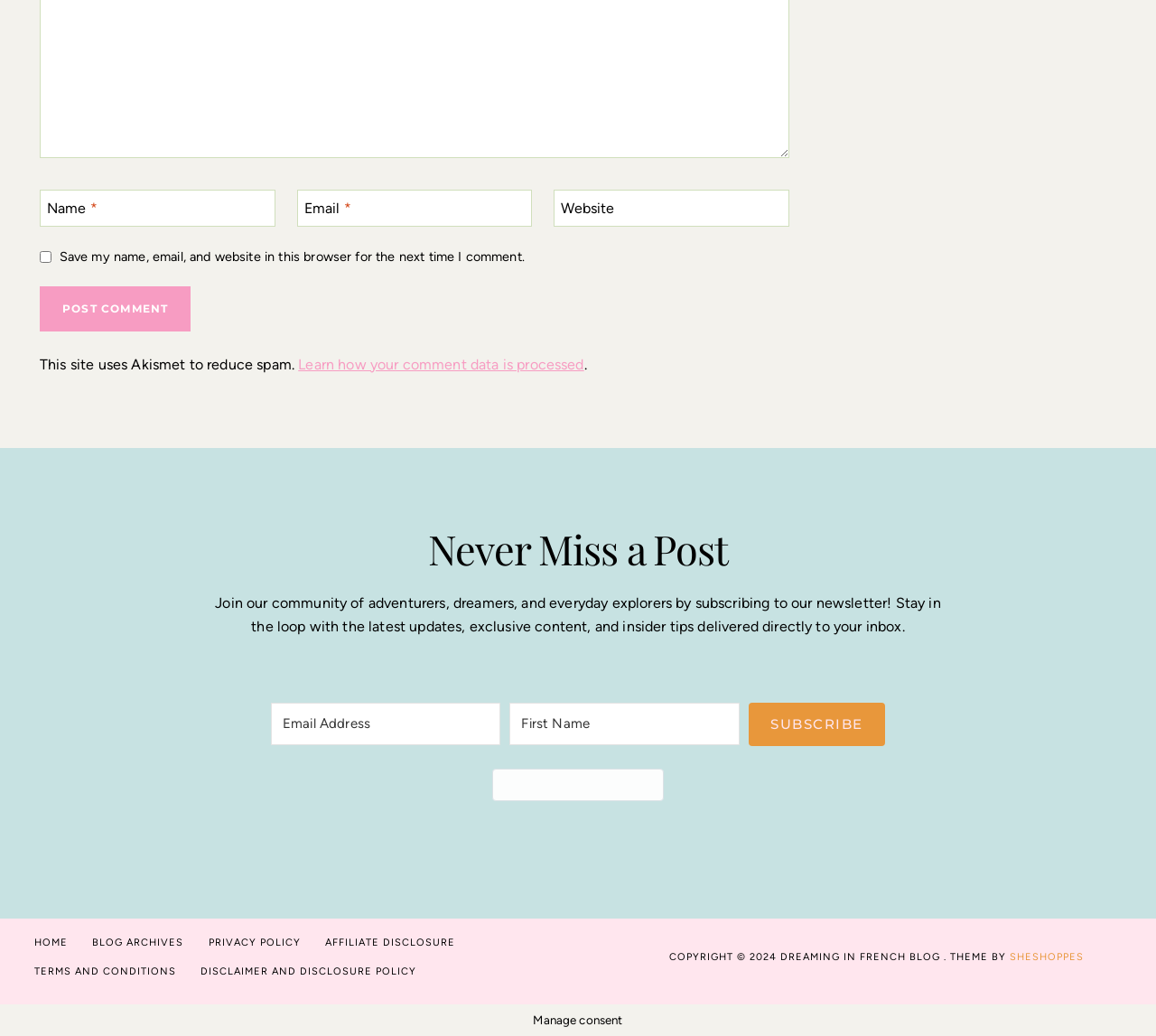What is the purpose of the checkbox?
Could you answer the question in a detailed manner, providing as much information as possible?

The checkbox is labeled 'Save my name, email, and website in this browser for the next time I comment.' This suggests that its purpose is to save the user's comment data for future use.